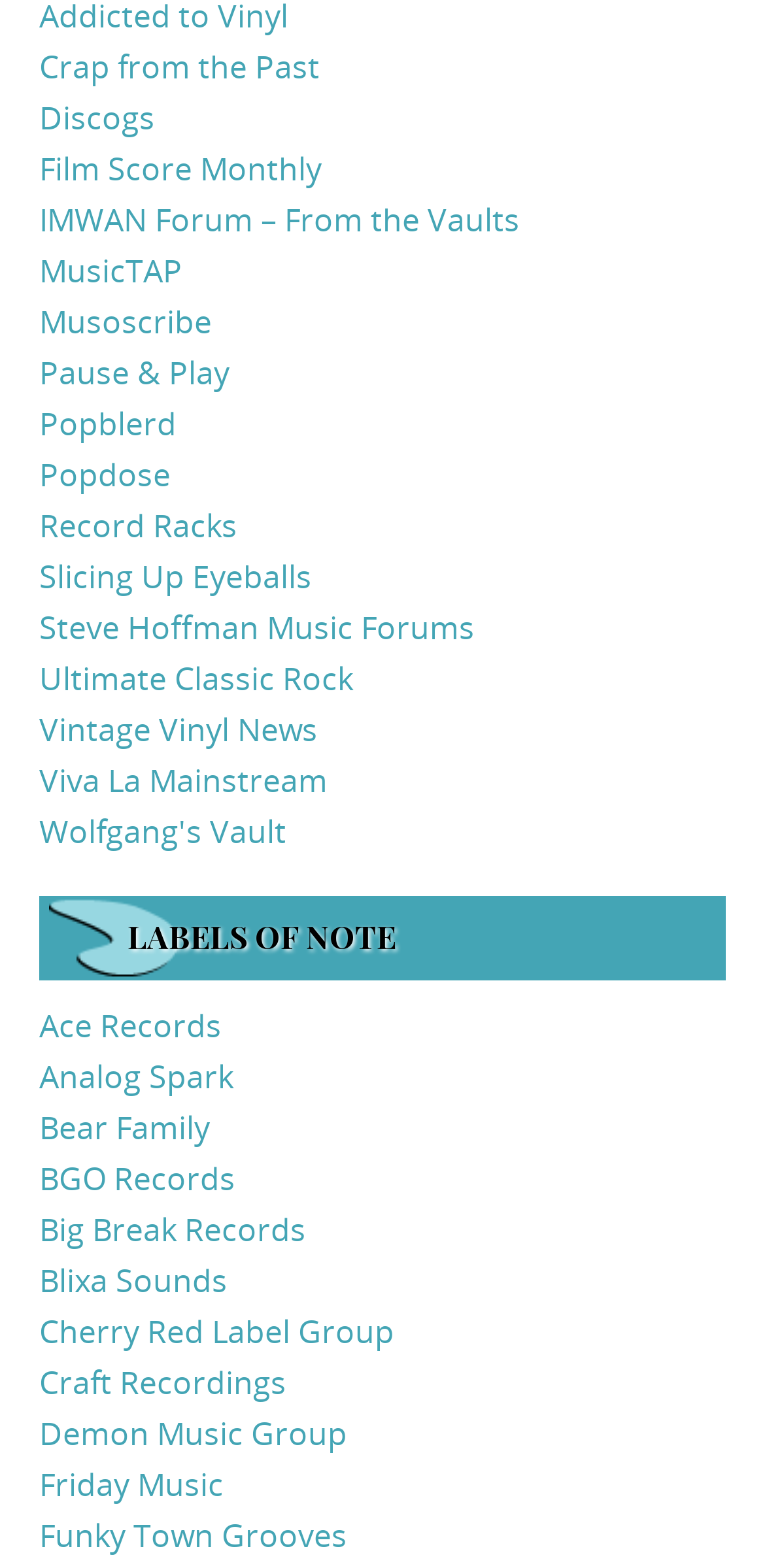Determine the coordinates of the bounding box that should be clicked to complete the instruction: "browse Ultimate Classic Rock". The coordinates should be represented by four float numbers between 0 and 1: [left, top, right, bottom].

[0.051, 0.418, 0.462, 0.446]